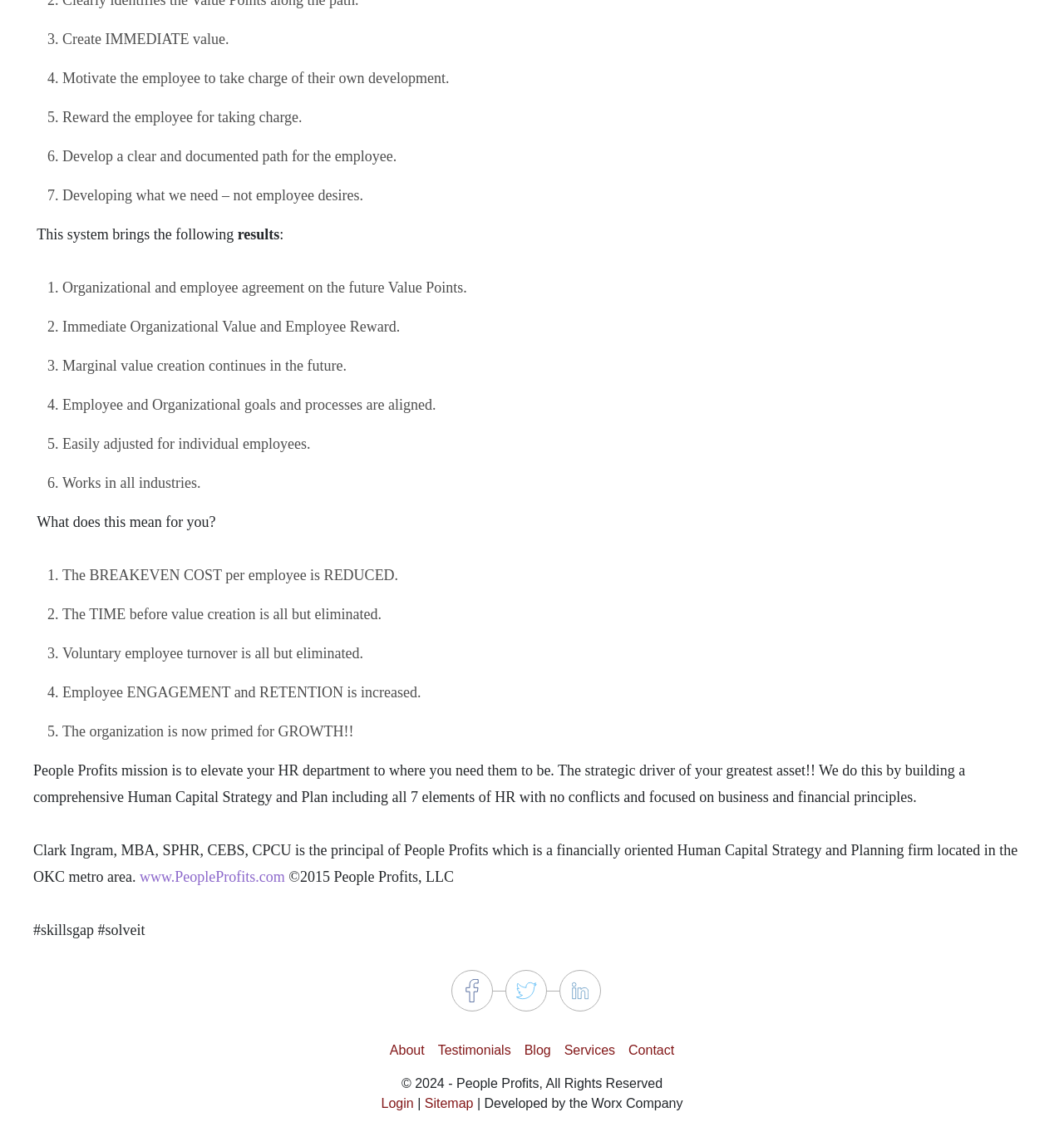Provide the bounding box coordinates of the HTML element this sentence describes: "Services". The bounding box coordinates consist of four float numbers between 0 and 1, i.e., [left, top, right, bottom].

[0.53, 0.926, 0.578, 0.938]